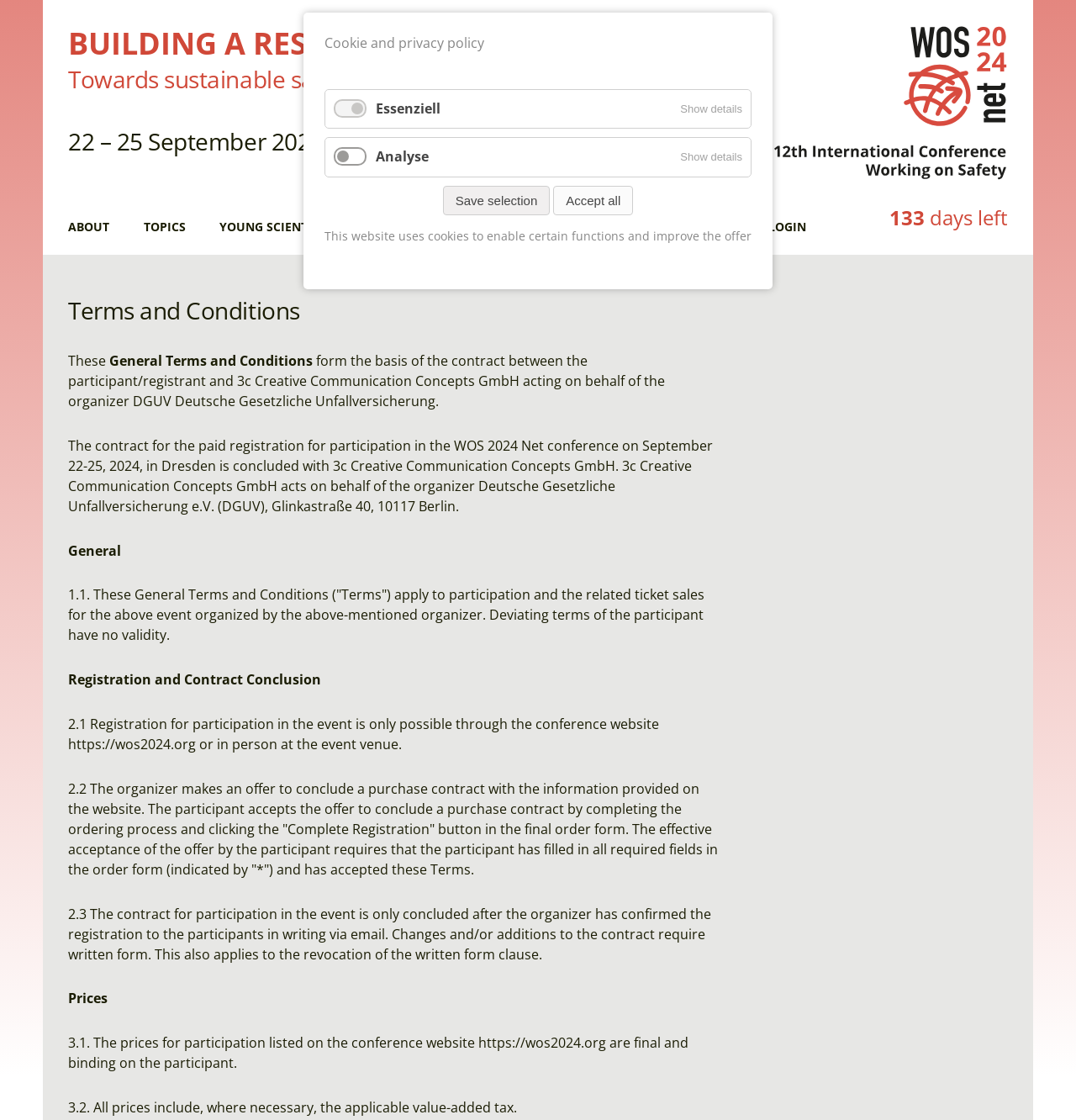Locate and provide the bounding box coordinates for the HTML element that matches this description: "Young Scientist Award".

[0.204, 0.193, 0.347, 0.213]